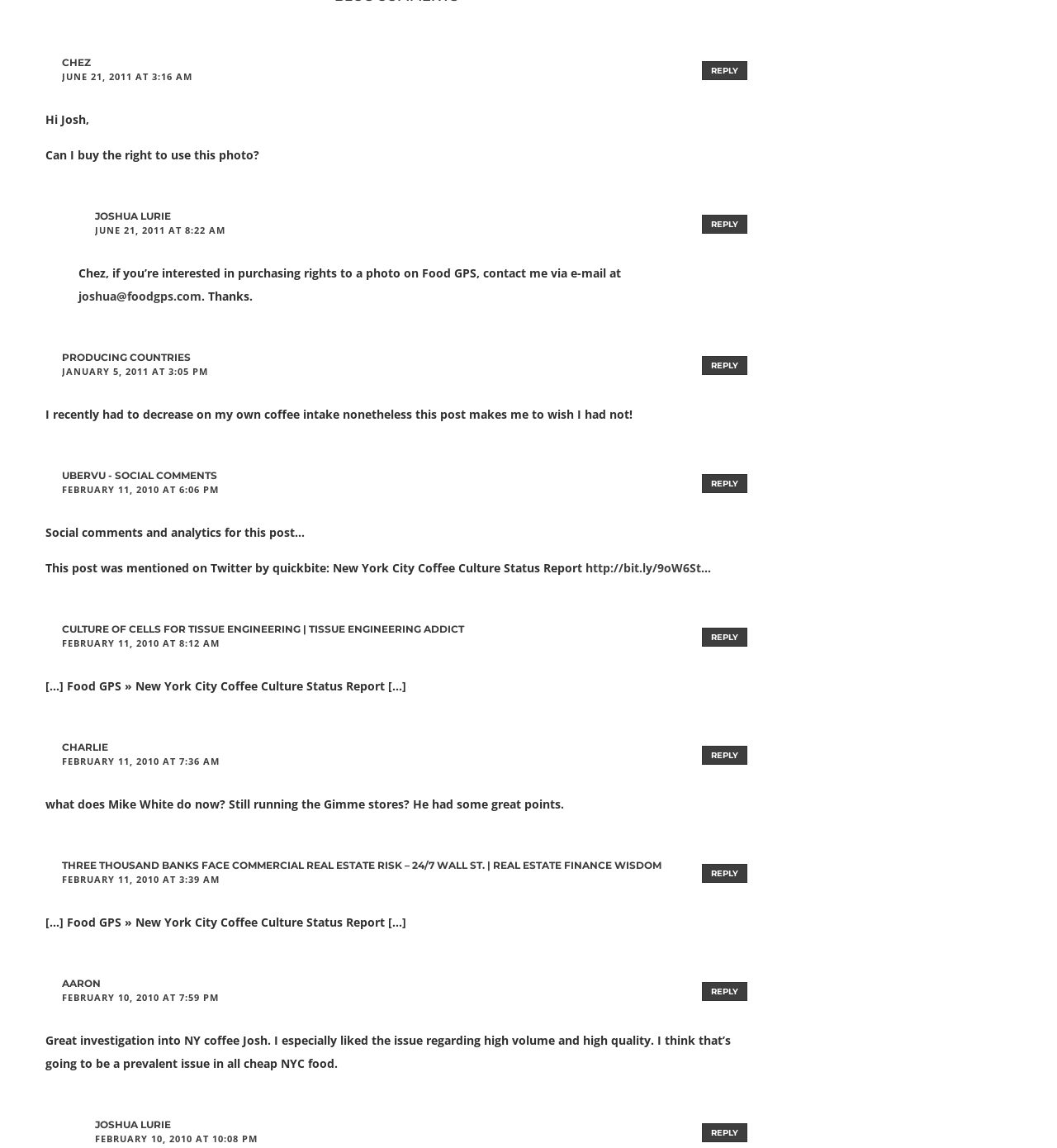Identify the bounding box coordinates for the element that needs to be clicked to fulfill this instruction: "Reply to Aaron". Provide the coordinates in the format of four float numbers between 0 and 1: [left, top, right, bottom].

[0.664, 0.855, 0.707, 0.872]